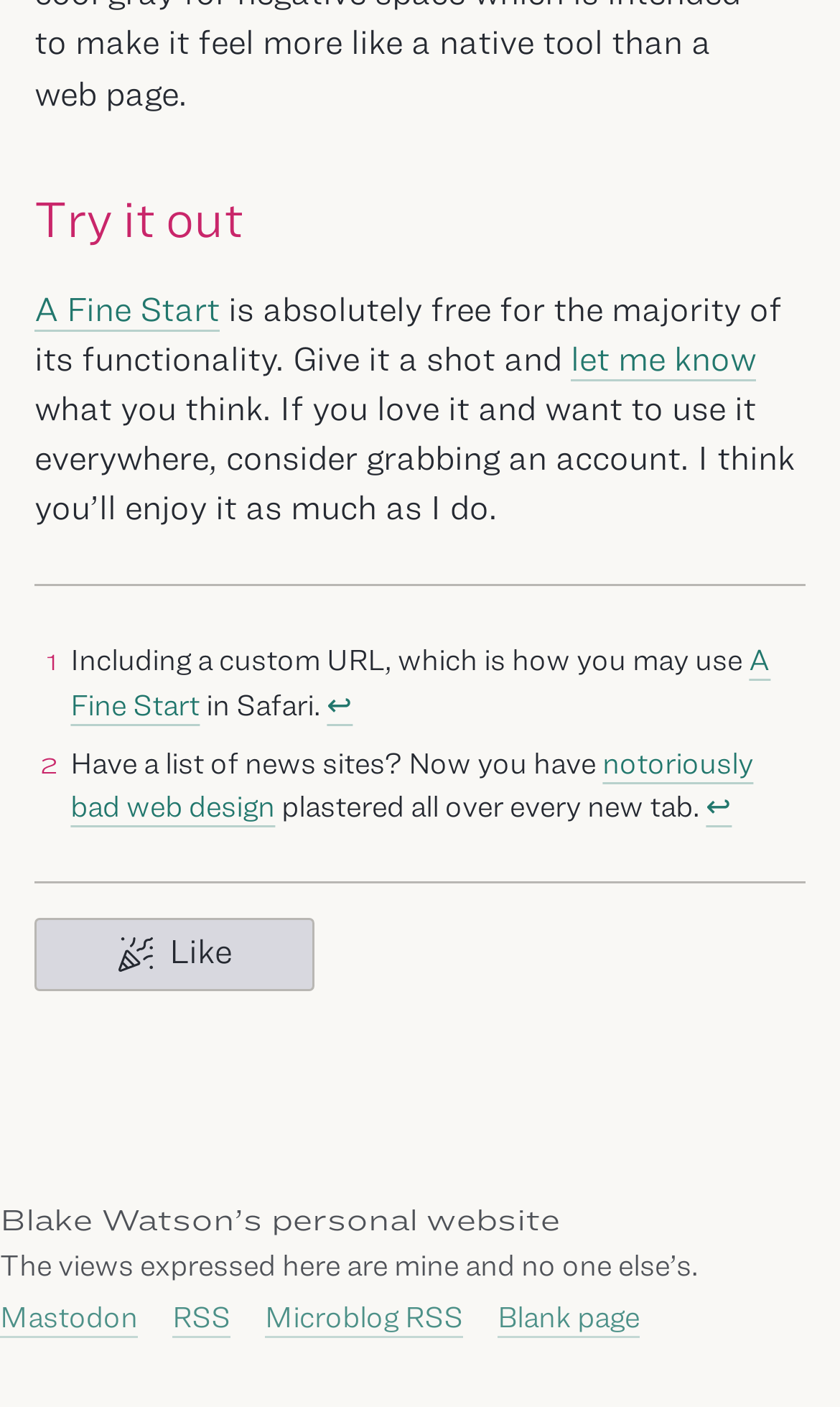Determine the bounding box coordinates of the UI element described below. Use the format (top-left x, top-left y, bottom-right x, bottom-right y) with floating point numbers between 0 and 1: Blank page

[0.592, 0.92, 0.762, 0.951]